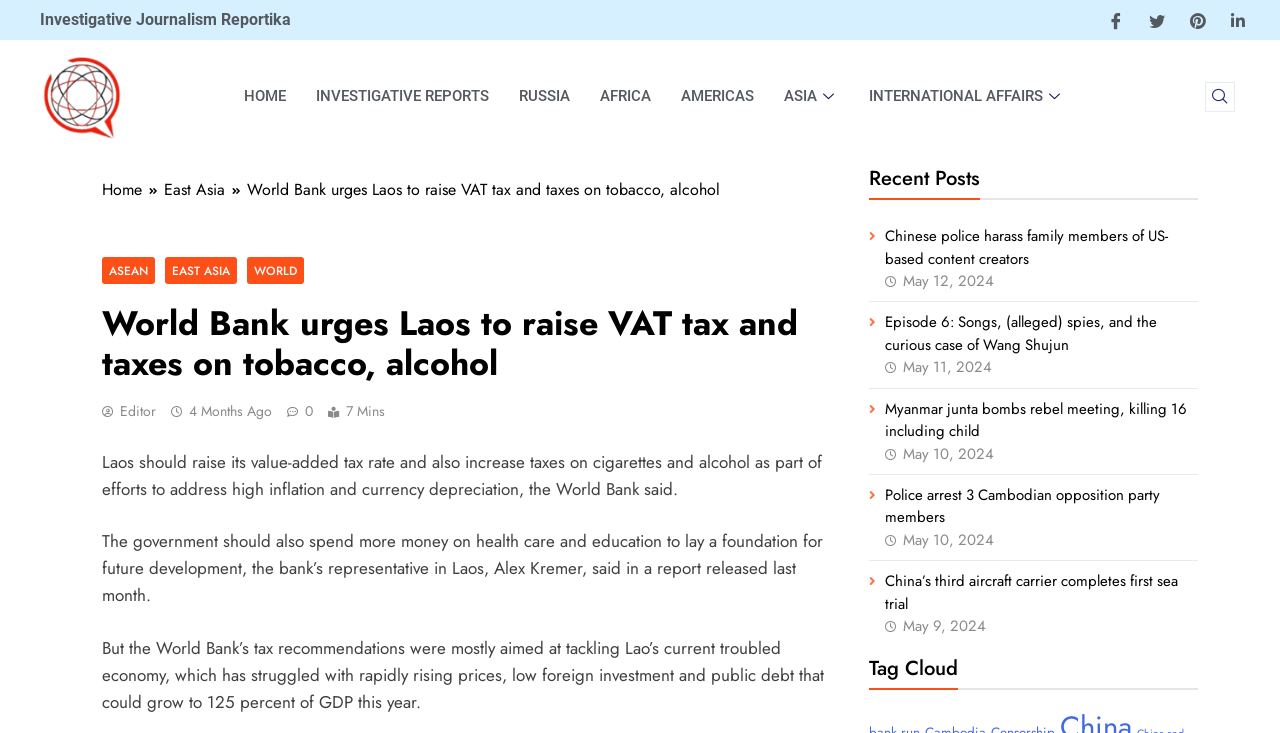Provide a short answer using a single word or phrase for the following question: 
How many recent posts are listed?

5